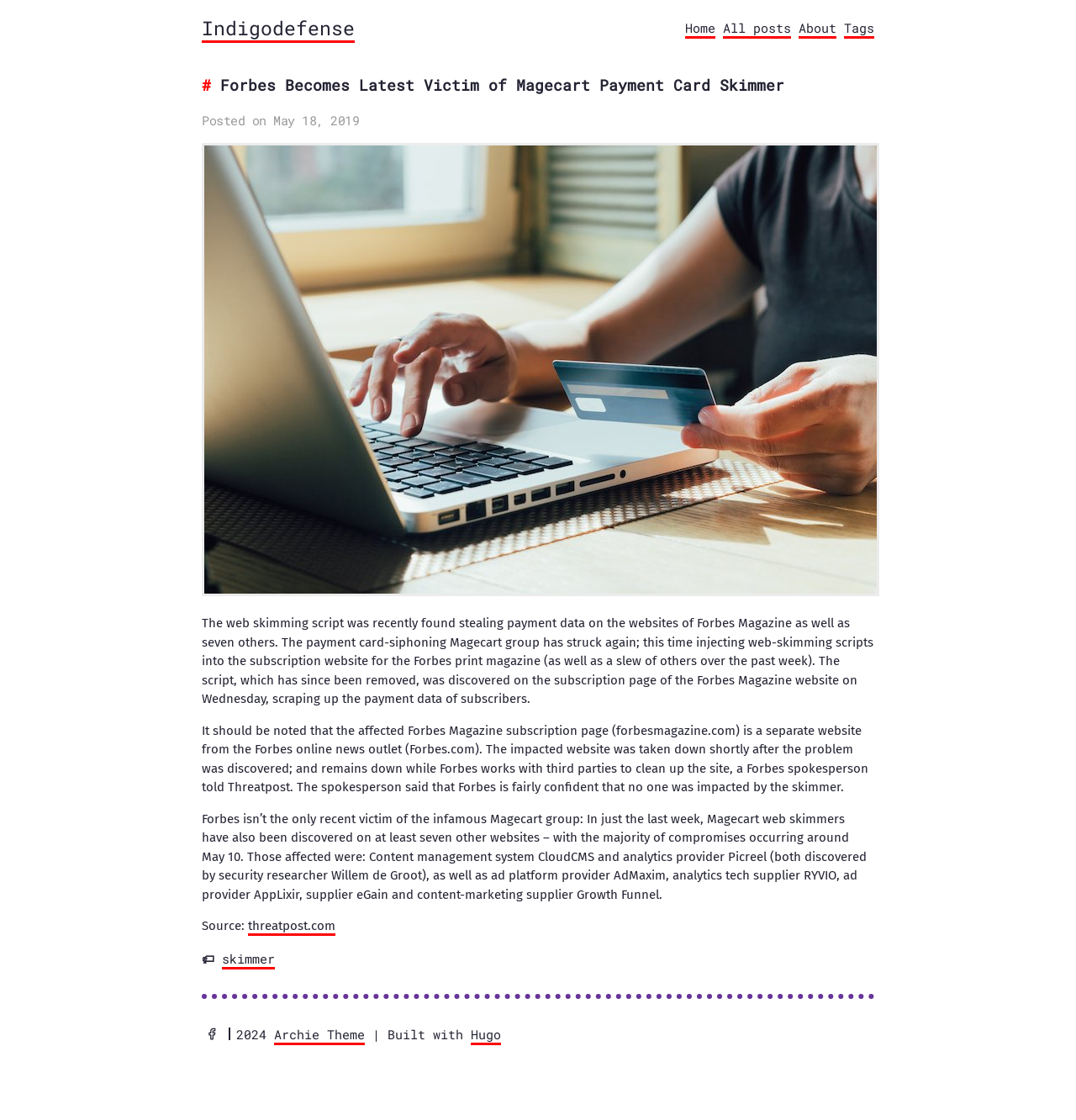Pinpoint the bounding box coordinates for the area that should be clicked to perform the following instruction: "Visit the 'About' page".

[0.742, 0.017, 0.777, 0.035]